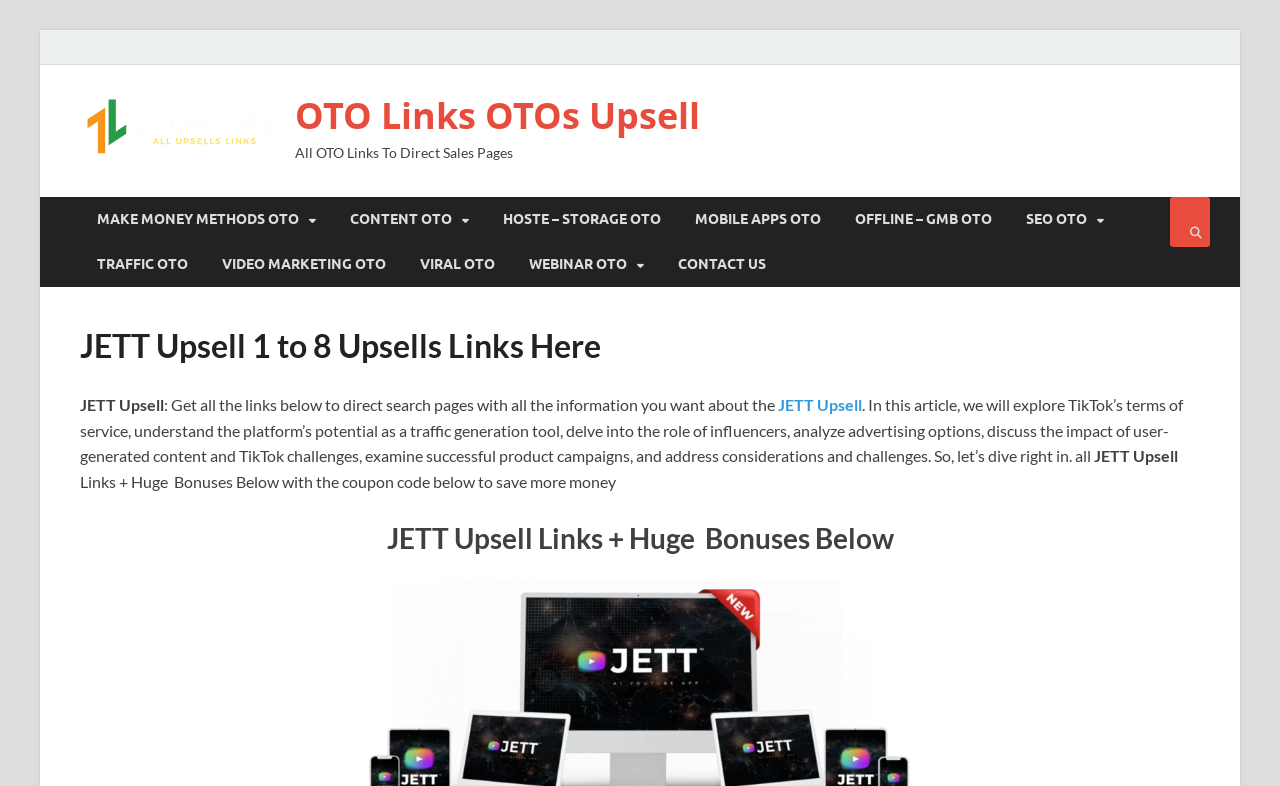Please analyze the image and provide a thorough answer to the question:
What is the topic of the article on this webpage?

By reading the static text on the webpage, I can see that the article on this webpage explores TikTok's terms of service, as well as other related topics such as traffic generation, influencers, and advertising options.